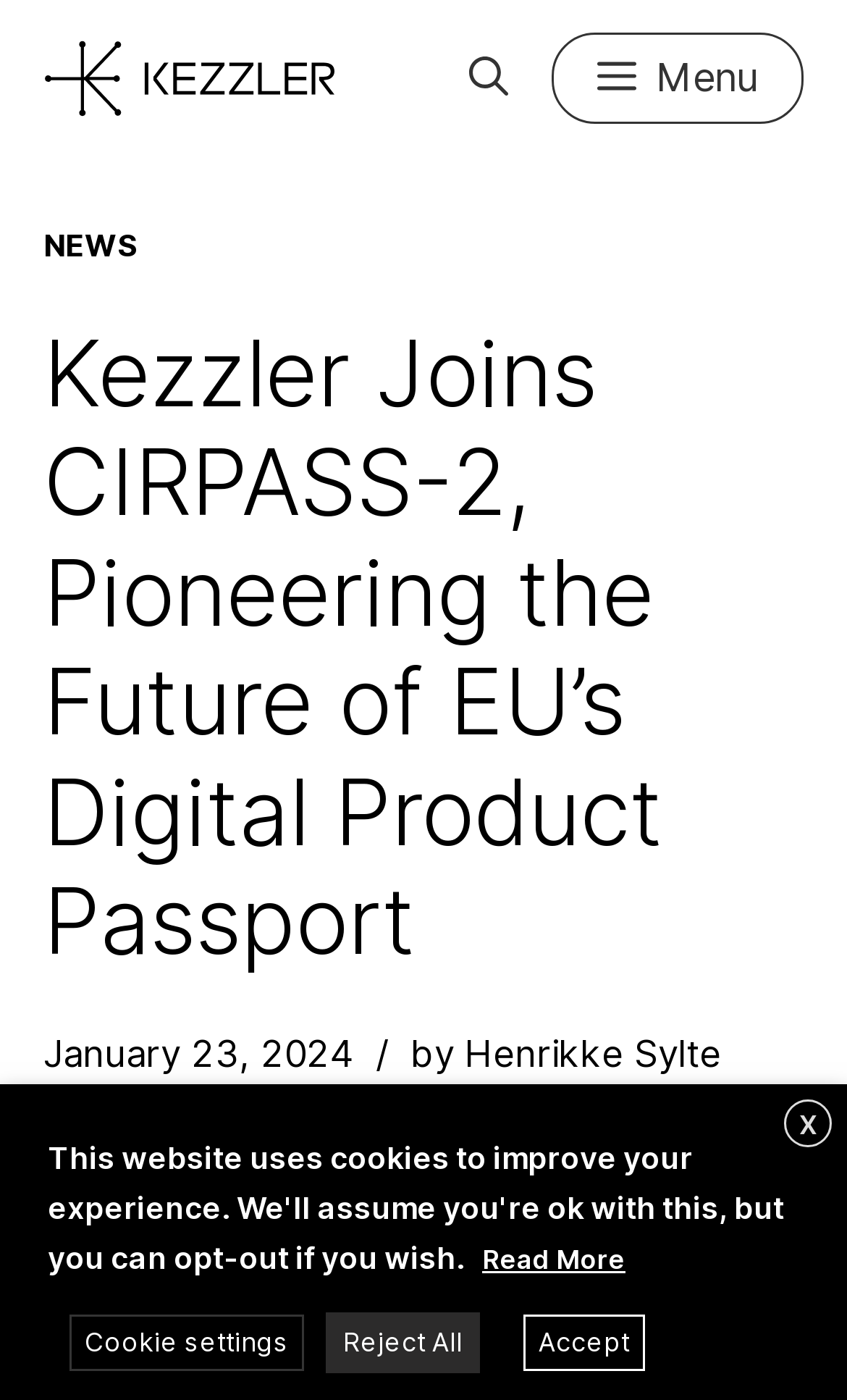Identify the bounding box coordinates of the region I need to click to complete this instruction: "Open the search bar".

[0.503, 0.025, 0.651, 0.087]